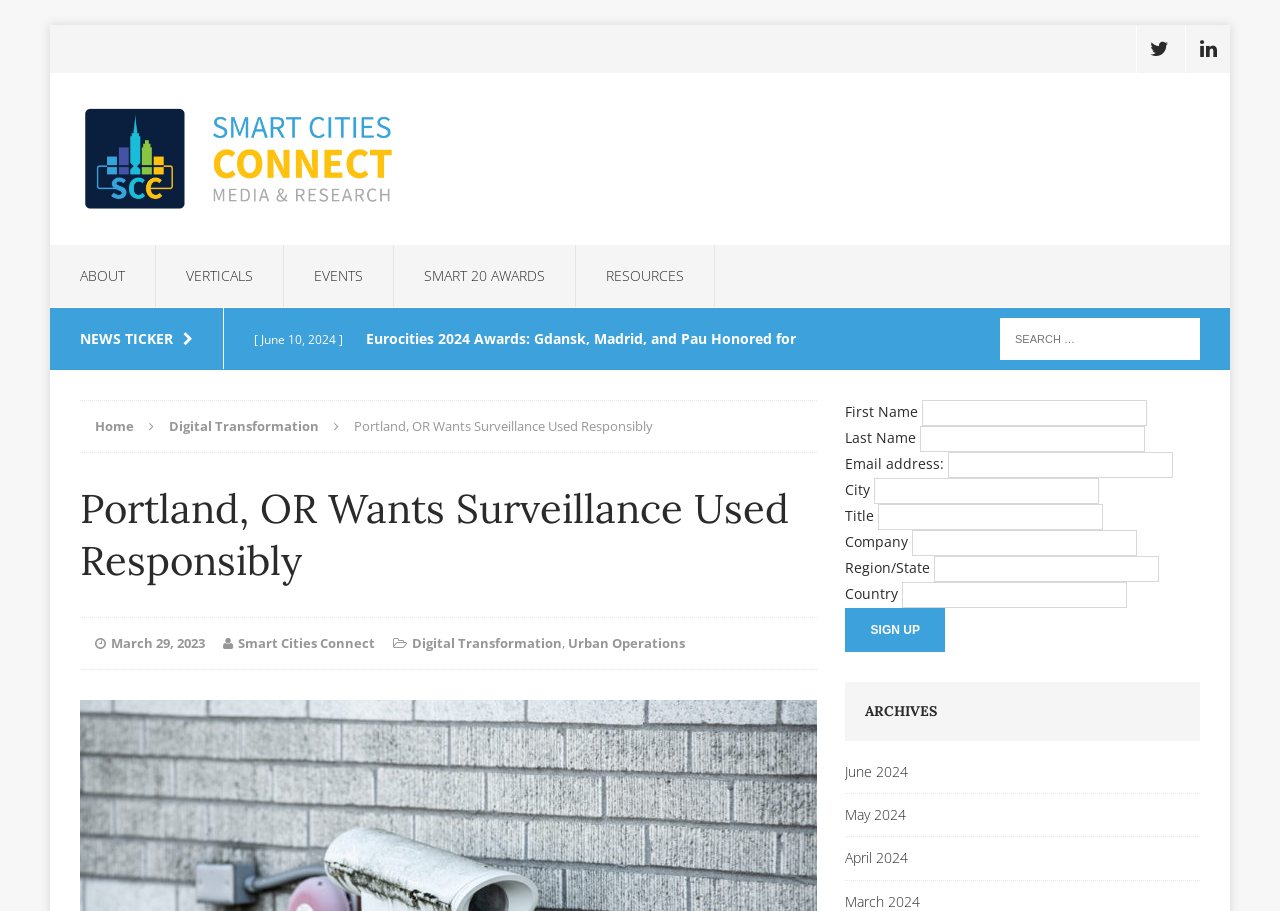How many news ticker links are present?
Look at the image and provide a short answer using one word or a phrase.

4